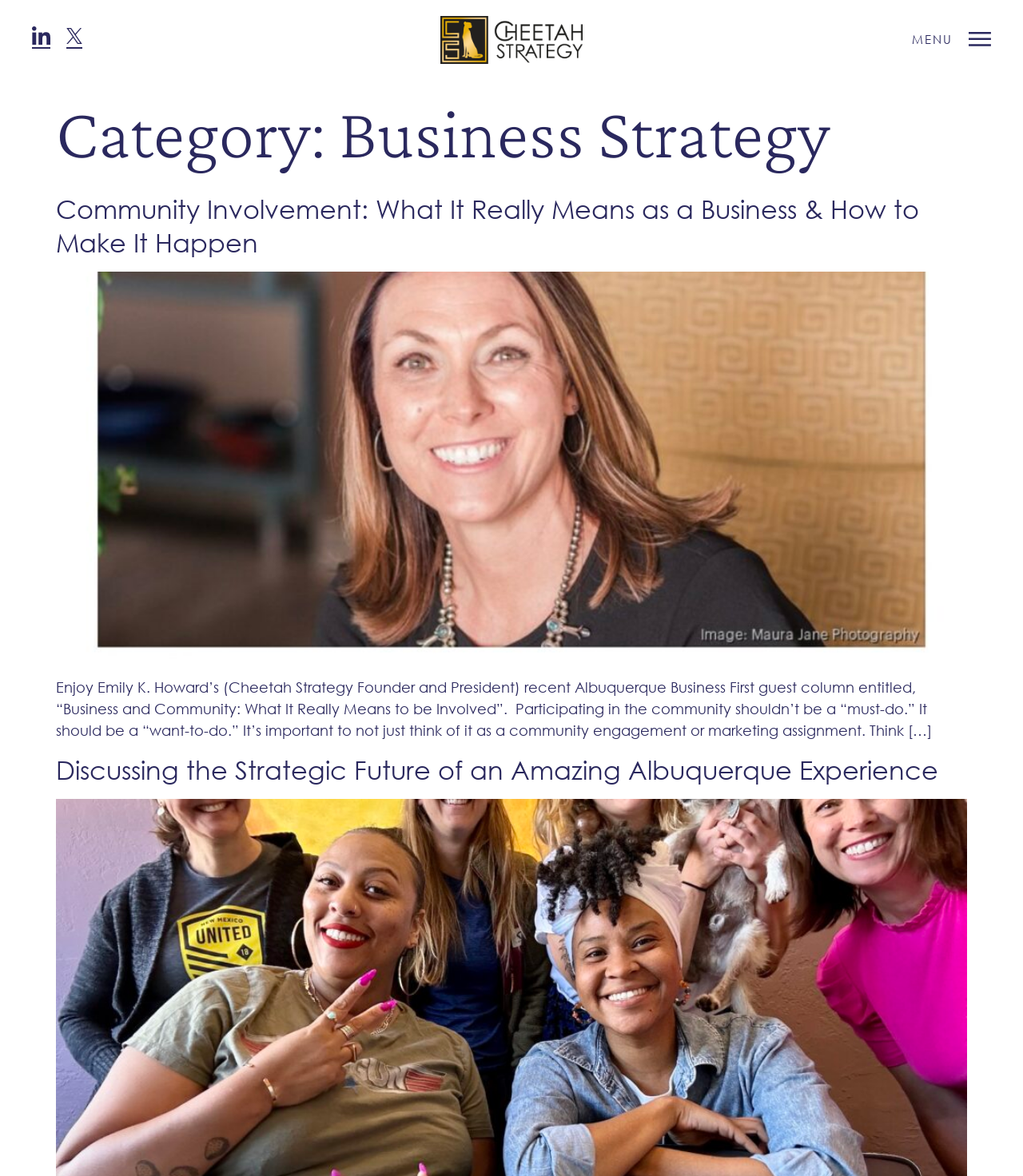What is the text of the second heading in the first article on this webpage?
Look at the image and answer the question with a single word or phrase.

Discussing the Strategic Future of an Amazing Albuquerque Experience